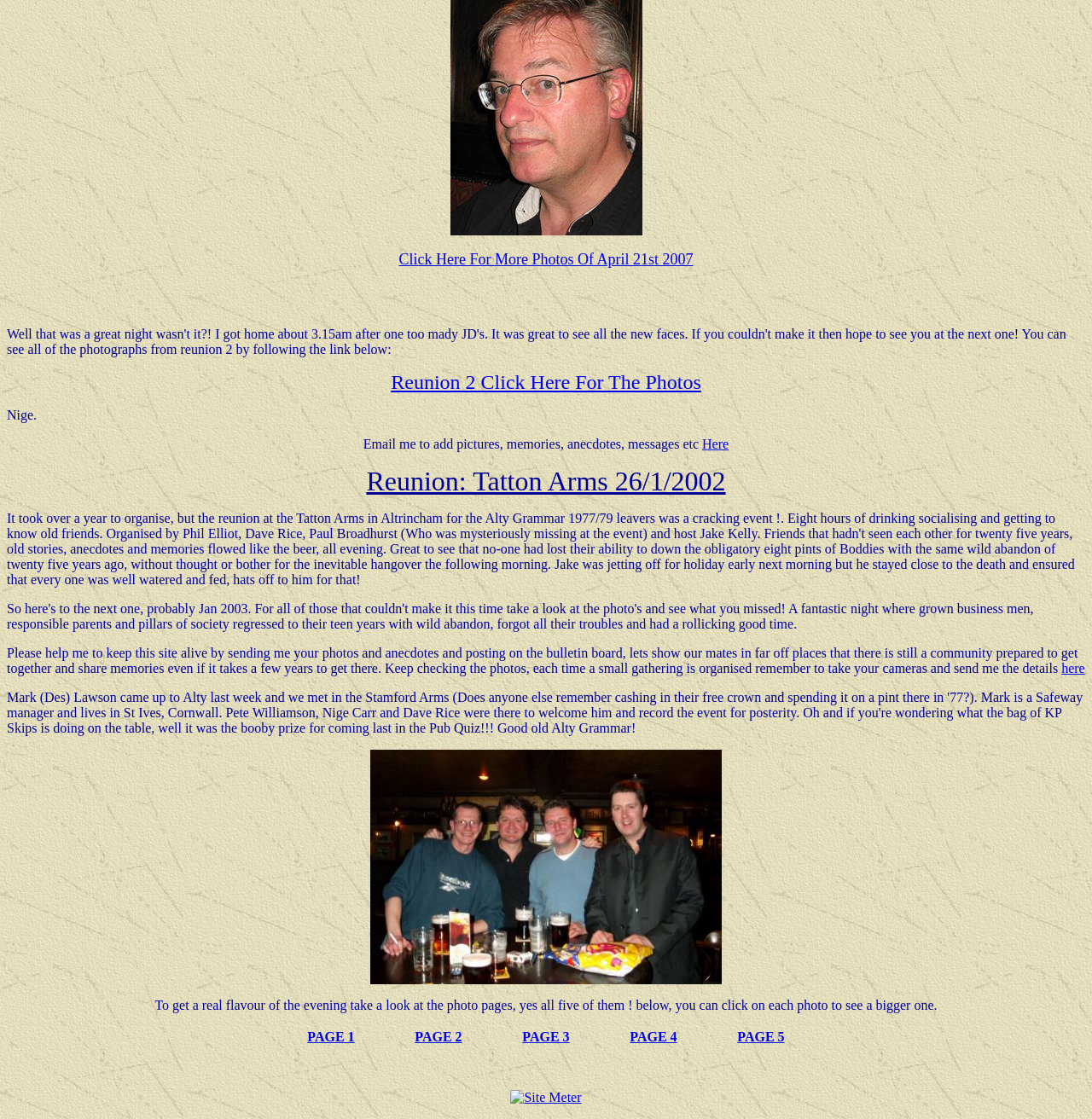Can you pinpoint the bounding box coordinates for the clickable element required for this instruction: "Click on 'Here'"? The coordinates should be four float numbers between 0 and 1, i.e., [left, top, right, bottom].

[0.643, 0.39, 0.667, 0.403]